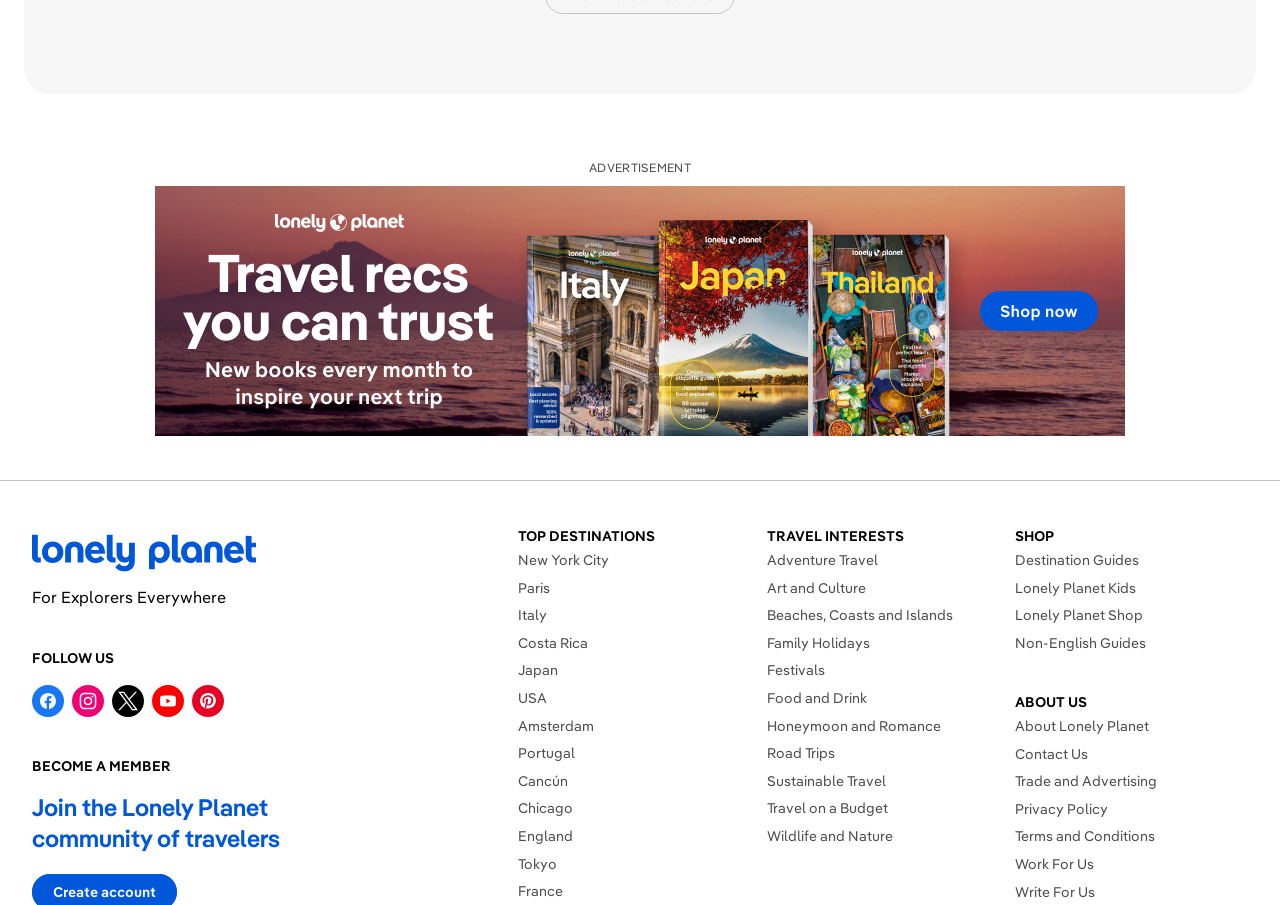Determine the bounding box coordinates of the element's region needed to click to follow the instruction: "Follow Lonely Planet on Facebook". Provide these coordinates as four float numbers between 0 and 1, formatted as [left, top, right, bottom].

[0.025, 0.757, 0.05, 0.792]